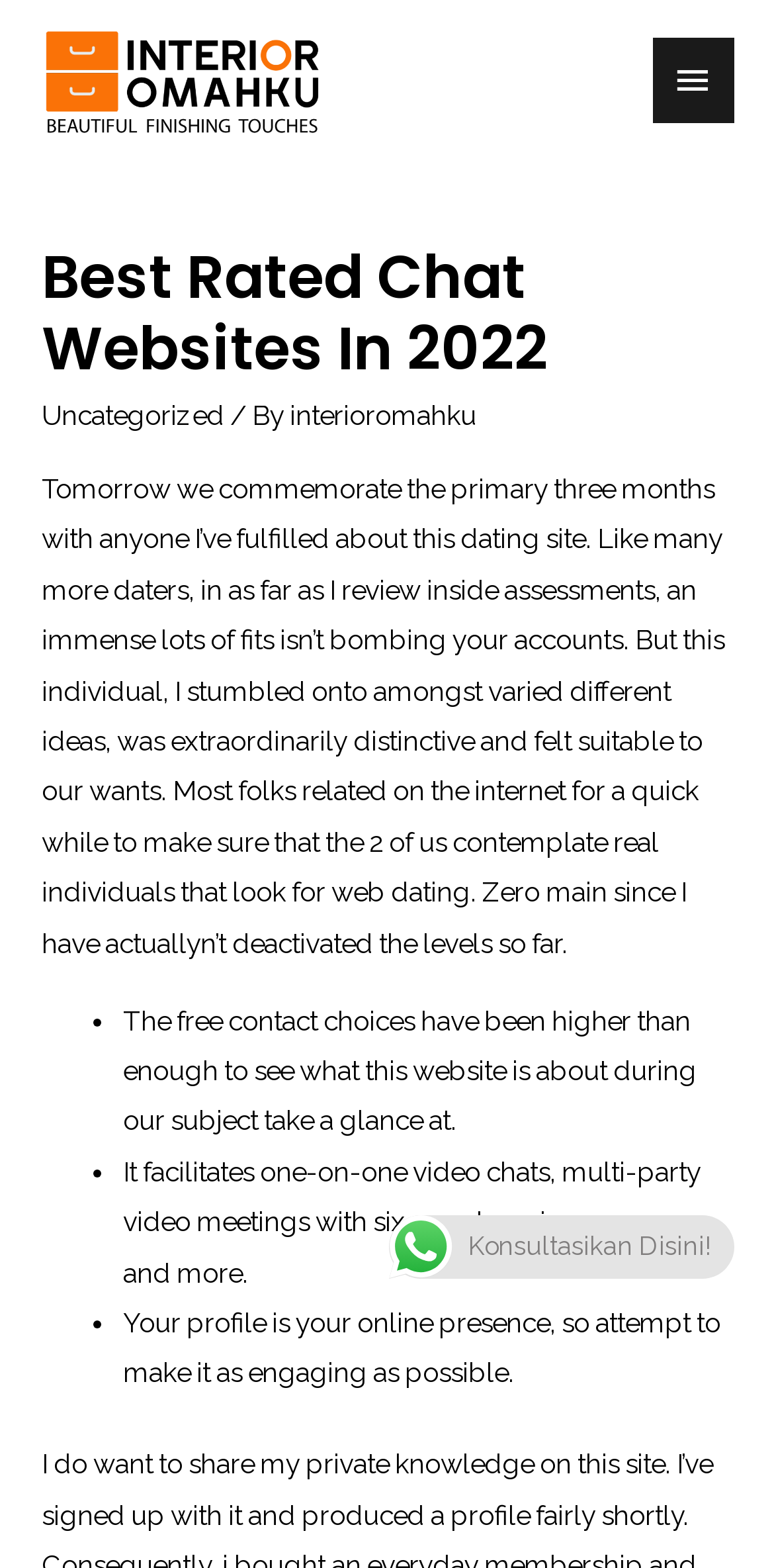Construct a comprehensive description capturing every detail on the webpage.

This webpage appears to be a personal blog or review site, specifically focused on online dating and chat websites. At the top left of the page, there is a link and an image, both labeled "interior omahku", which may be the website's logo or branding. 

To the top right, there is a main menu button, which is currently not expanded. Below the menu button, there is a header section that spans almost the entire width of the page. This section contains a heading that reads "Best Rated Chat Websites In 2022", followed by a link to "Uncategorized" and another link to "interioromahku", with a separator text "/ By" in between.

Below the header section, there is a large block of text that appears to be a personal anecdote or review of a dating site. The text describes the author's experience with online dating and their encounter with someone special. 

Following the text, there are three bullet points, each marked with a list marker. The bullet points describe the features of the dating site, including free contact options, video chat capabilities, and the importance of creating an engaging profile.

Near the bottom of the page, there is an image, and to its right, there is a static text that reads "Konsultasikan Disini!", which is Indonesian for "Consult Here!".